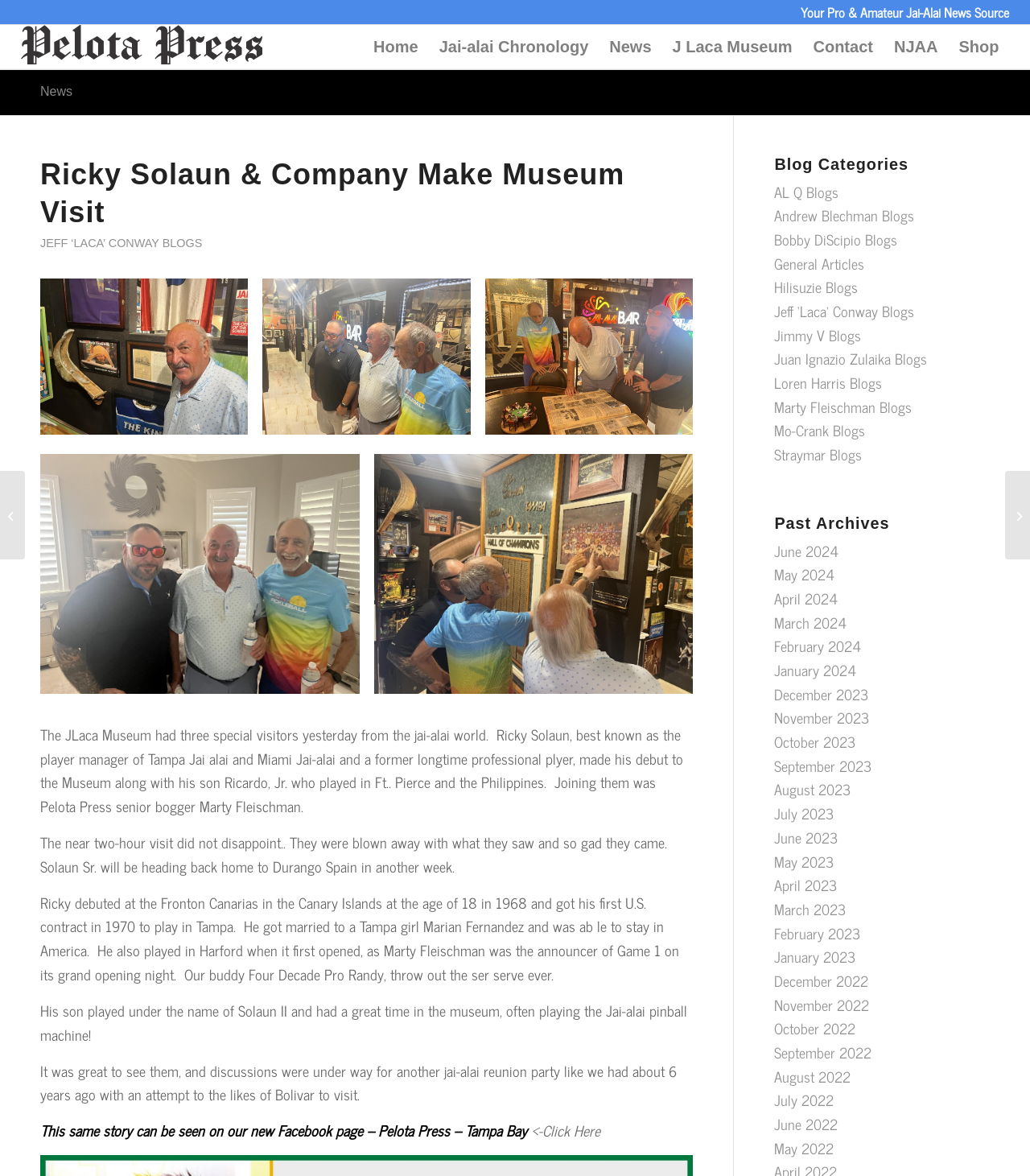Can you find the bounding box coordinates of the area I should click to execute the following instruction: "Click on the 'Home' link"?

[0.352, 0.021, 0.416, 0.059]